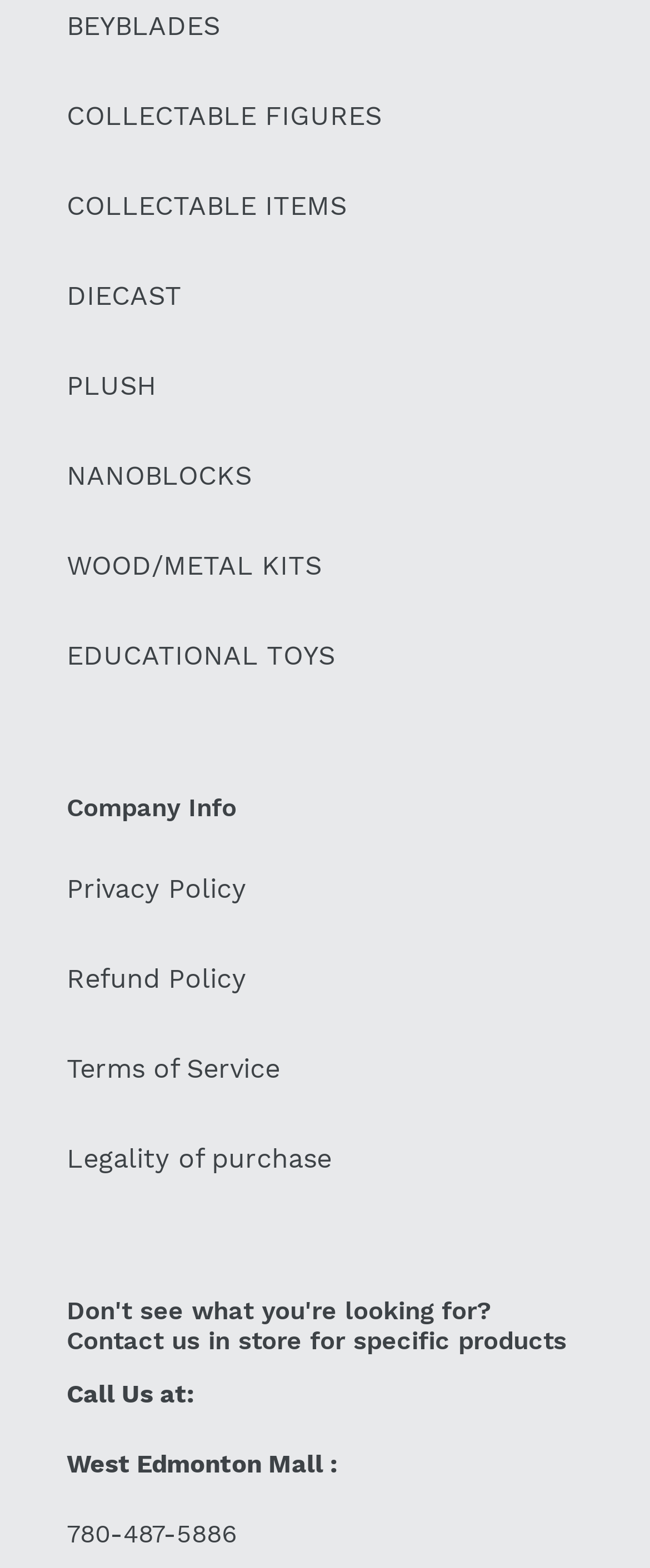Please identify the bounding box coordinates of the element's region that needs to be clicked to fulfill the following instruction: "View DIECAST". The bounding box coordinates should consist of four float numbers between 0 and 1, i.e., [left, top, right, bottom].

[0.103, 0.179, 0.279, 0.199]